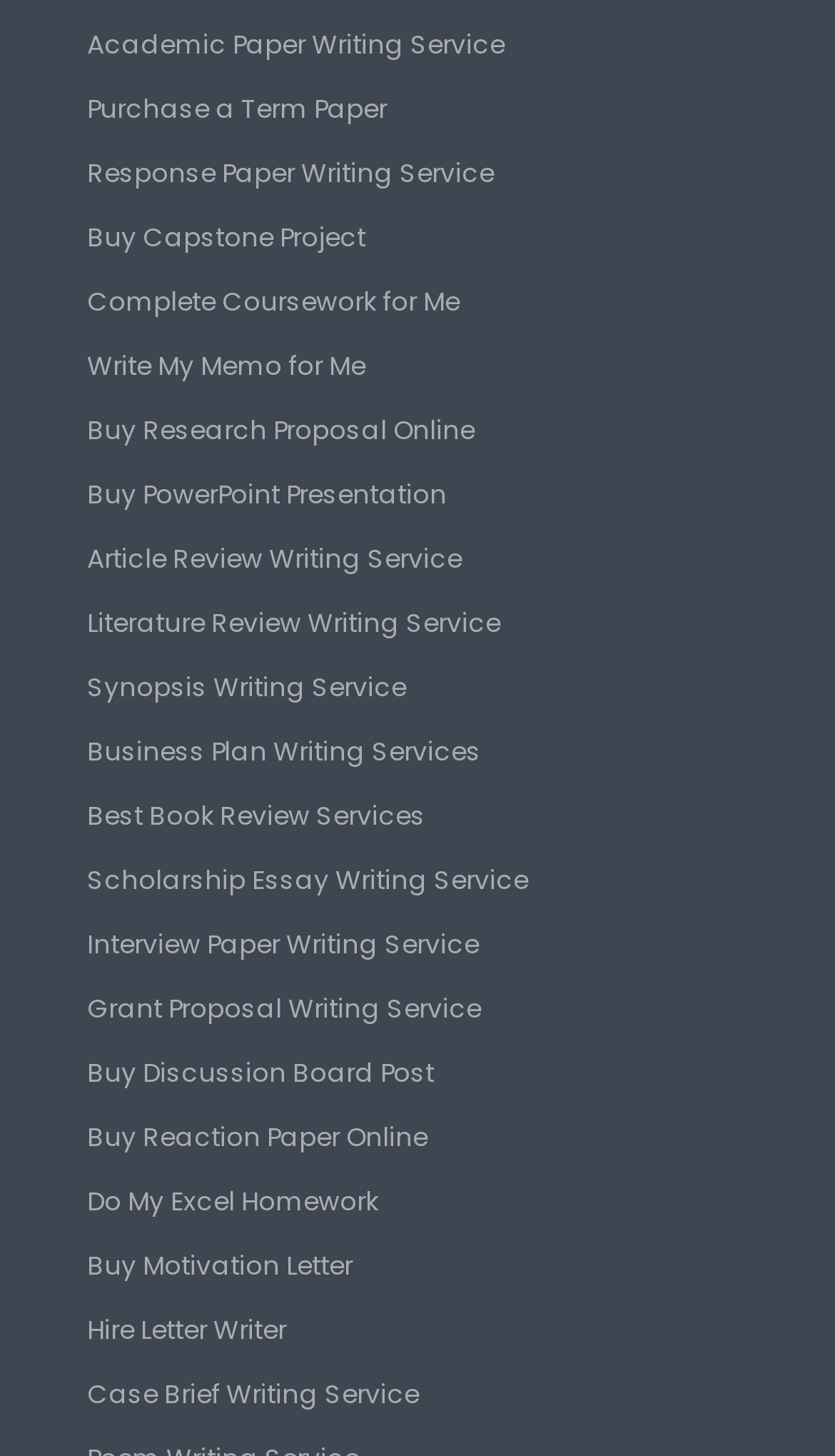Please study the image and answer the question comprehensively:
Is the link 'Buy Research Proposal Online' above or below the link 'Write My Memo for Me'?

By comparing the y1 and y2 coordinates of the two links, I determined that the link 'Buy Research Proposal Online' has smaller y1 and y2 values than the link 'Write My Memo for Me', which indicates it is located above the latter.